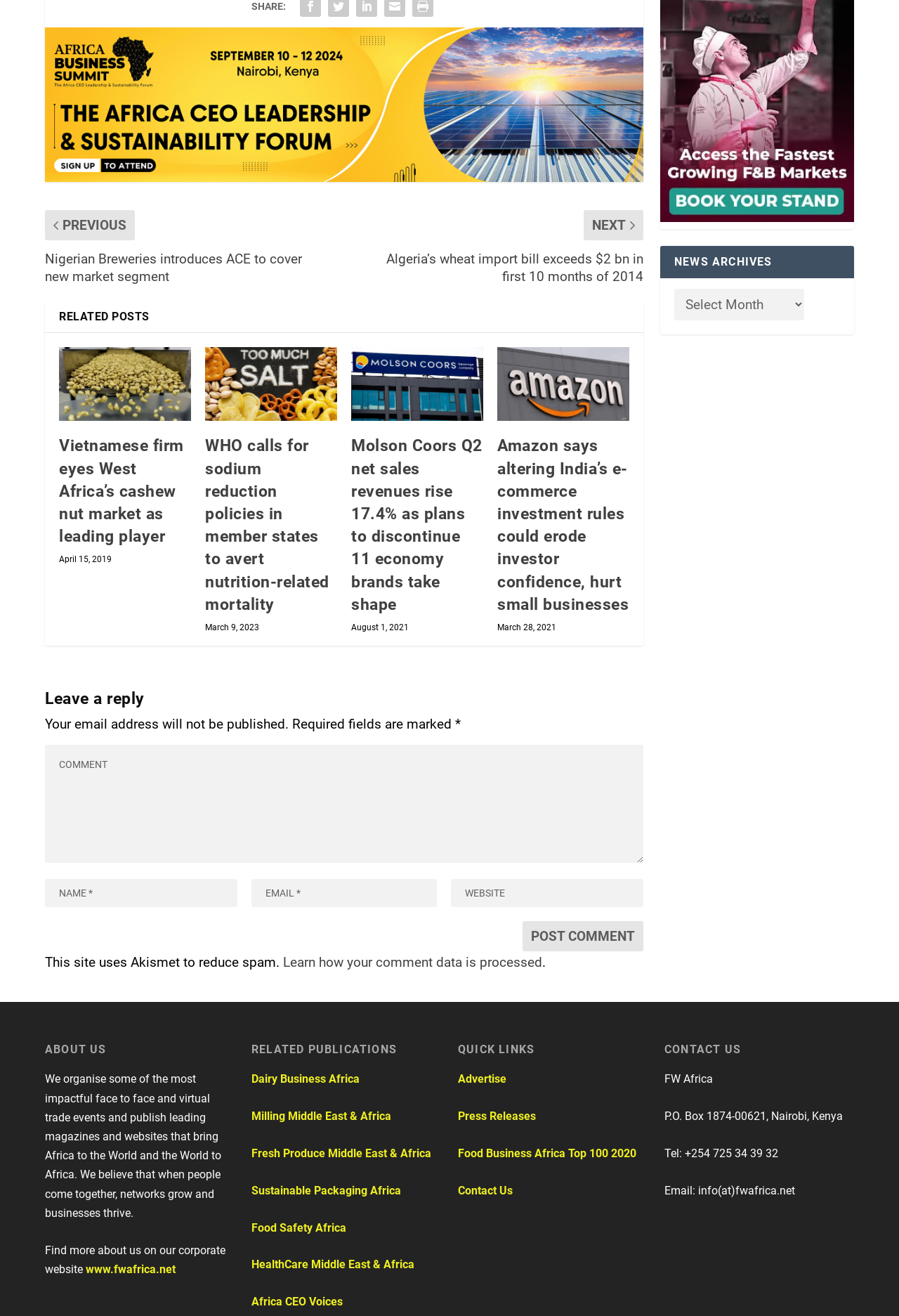What is the purpose of the 'Leave a reply' section?
Please provide a full and detailed response to the question.

The 'Leave a reply' section is located at the bottom of the webpage, and it contains several text boxes and a 'Post Comment' button. The purpose of this section is to allow users to leave comments or replies to the articles published on the webpage.